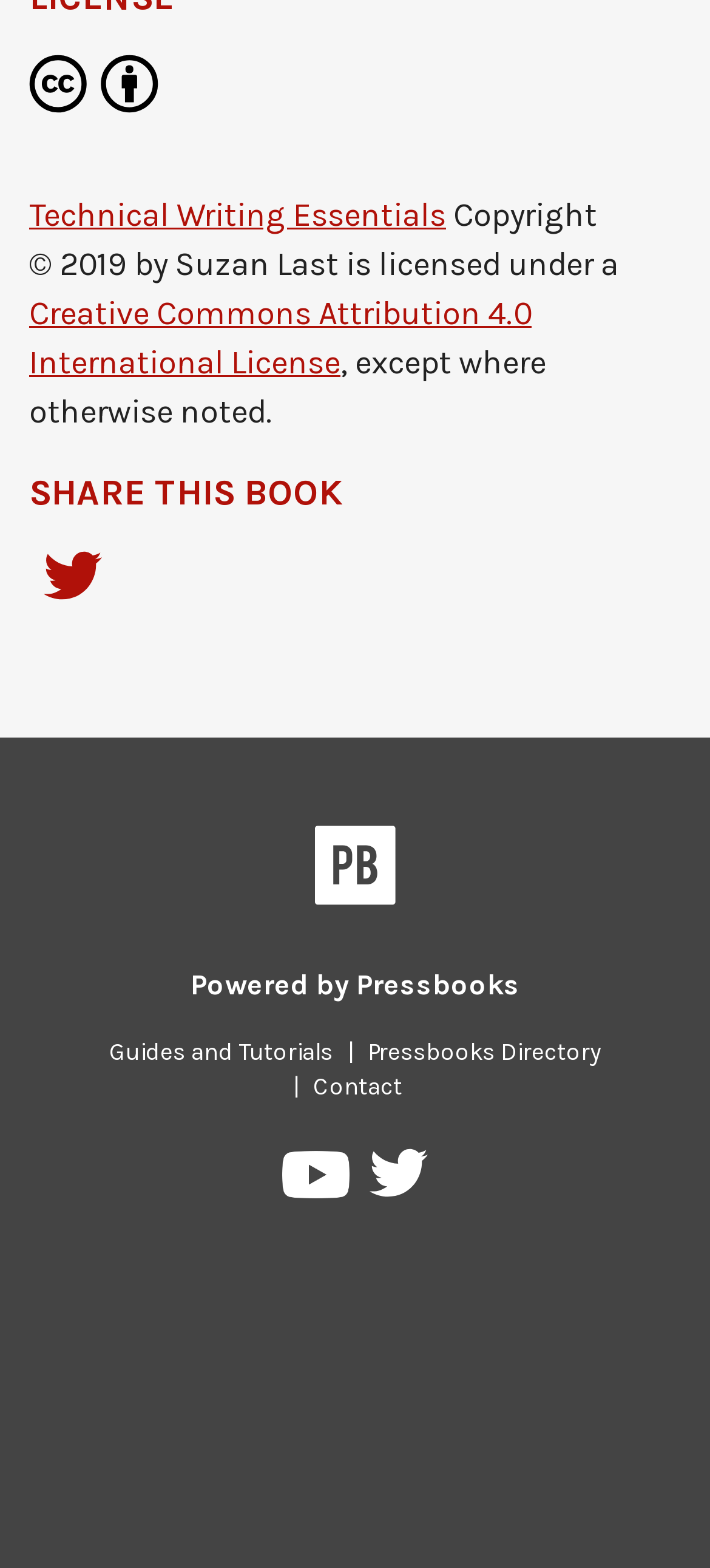Highlight the bounding box coordinates of the region I should click on to meet the following instruction: "Contact us".

[0.421, 0.684, 0.587, 0.701]